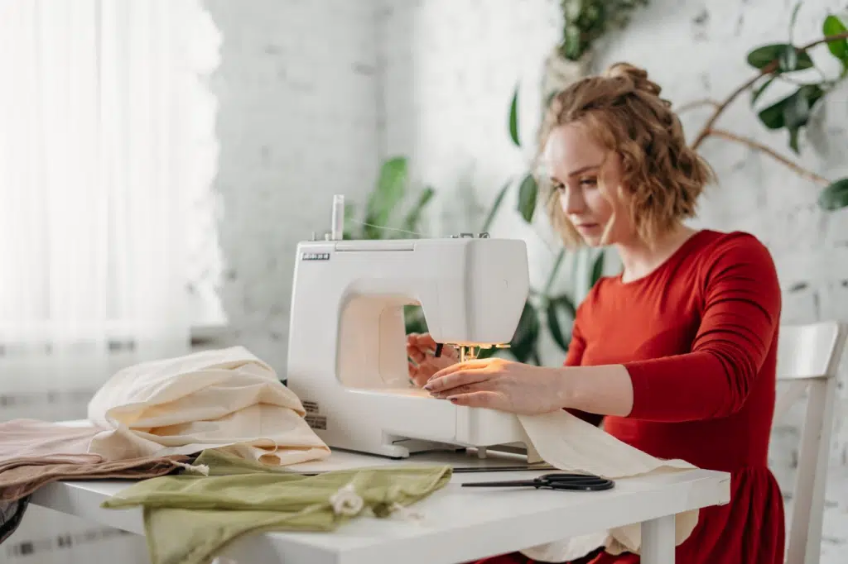Answer the following query concisely with a single word or phrase:
What is the woman doing in the scene?

Sewing